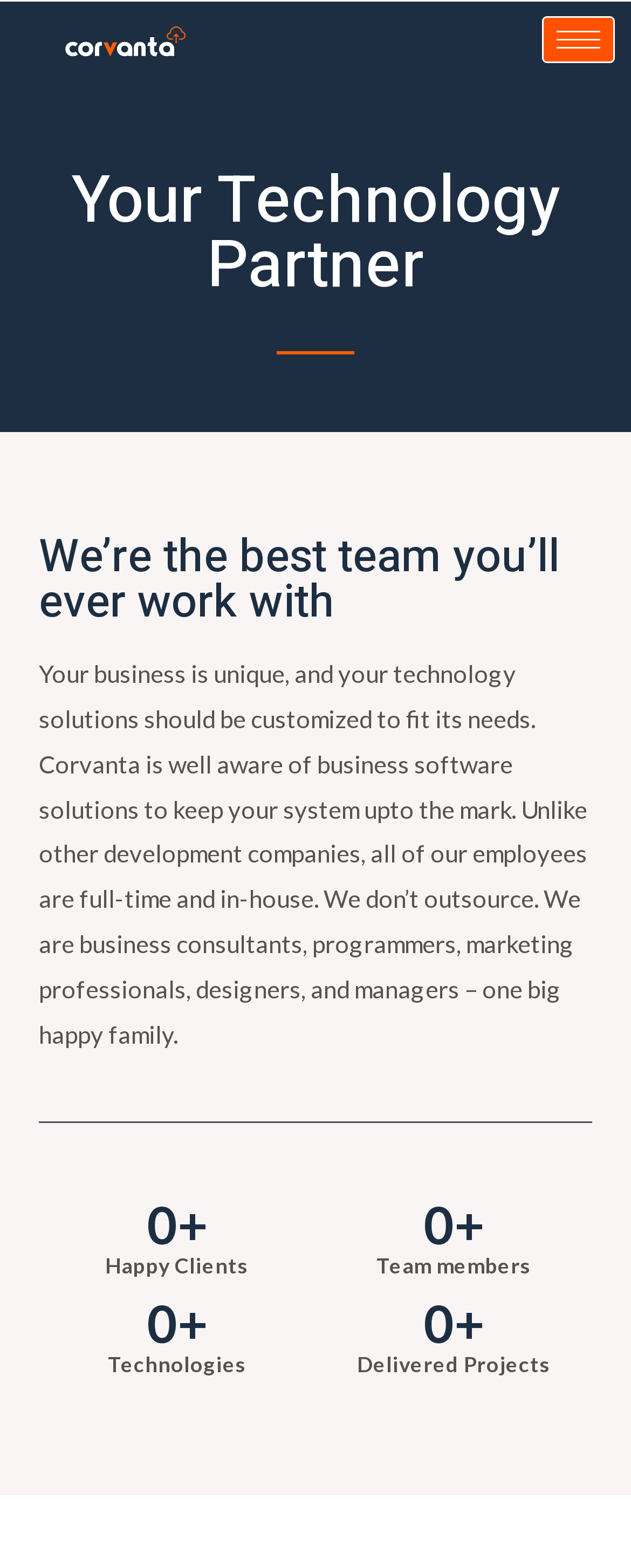What is the purpose of the '+' symbols on the webpage?
Based on the image, answer the question with a single word or brief phrase.

Expansion or more information